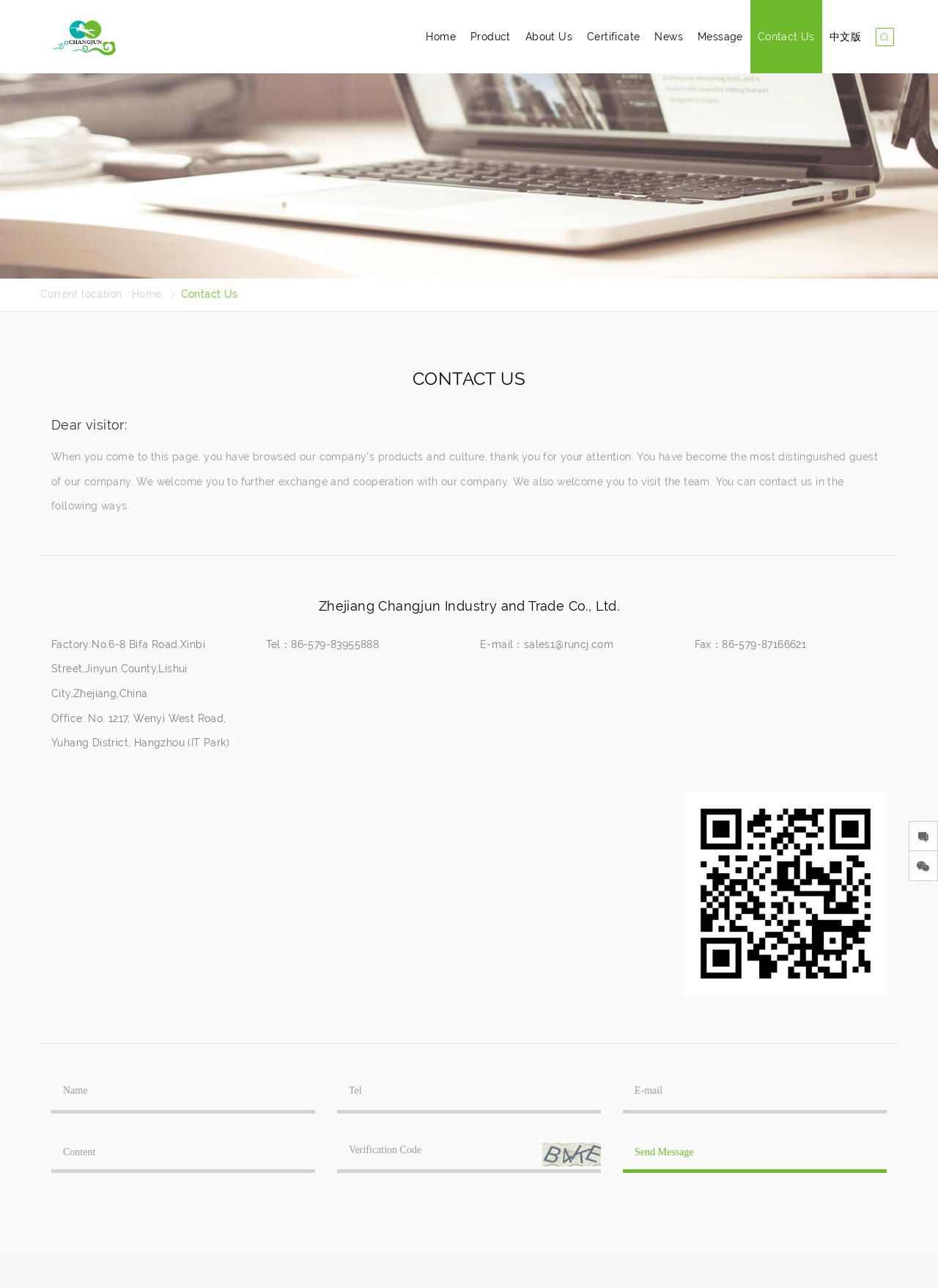Provide the bounding box coordinates for the UI element that is described as: "name="valiCode" placeholder="Verification Code"".

[0.359, 0.879, 0.641, 0.911]